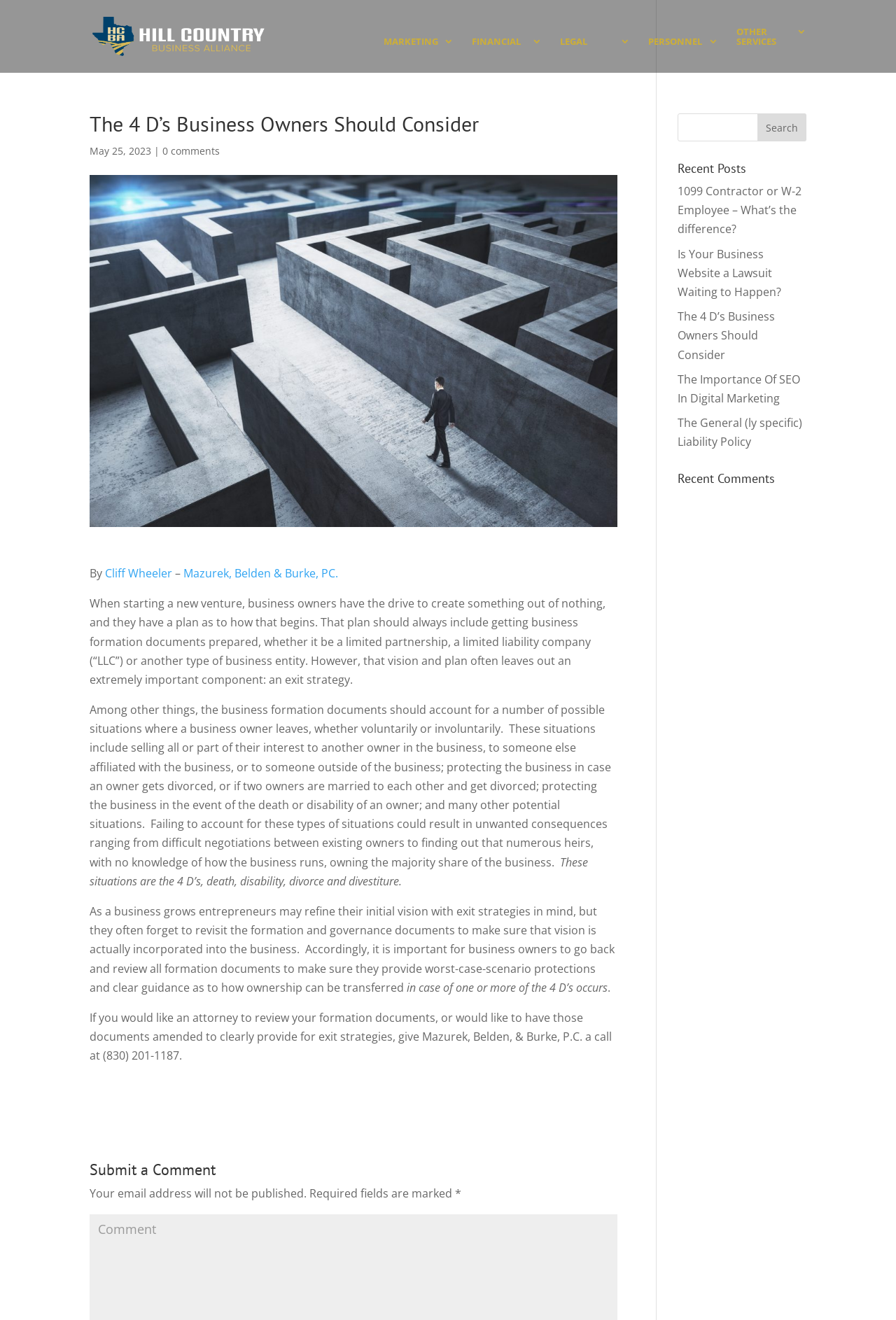Identify and extract the main heading from the webpage.

The 4 D’s Business Owners Should Consider